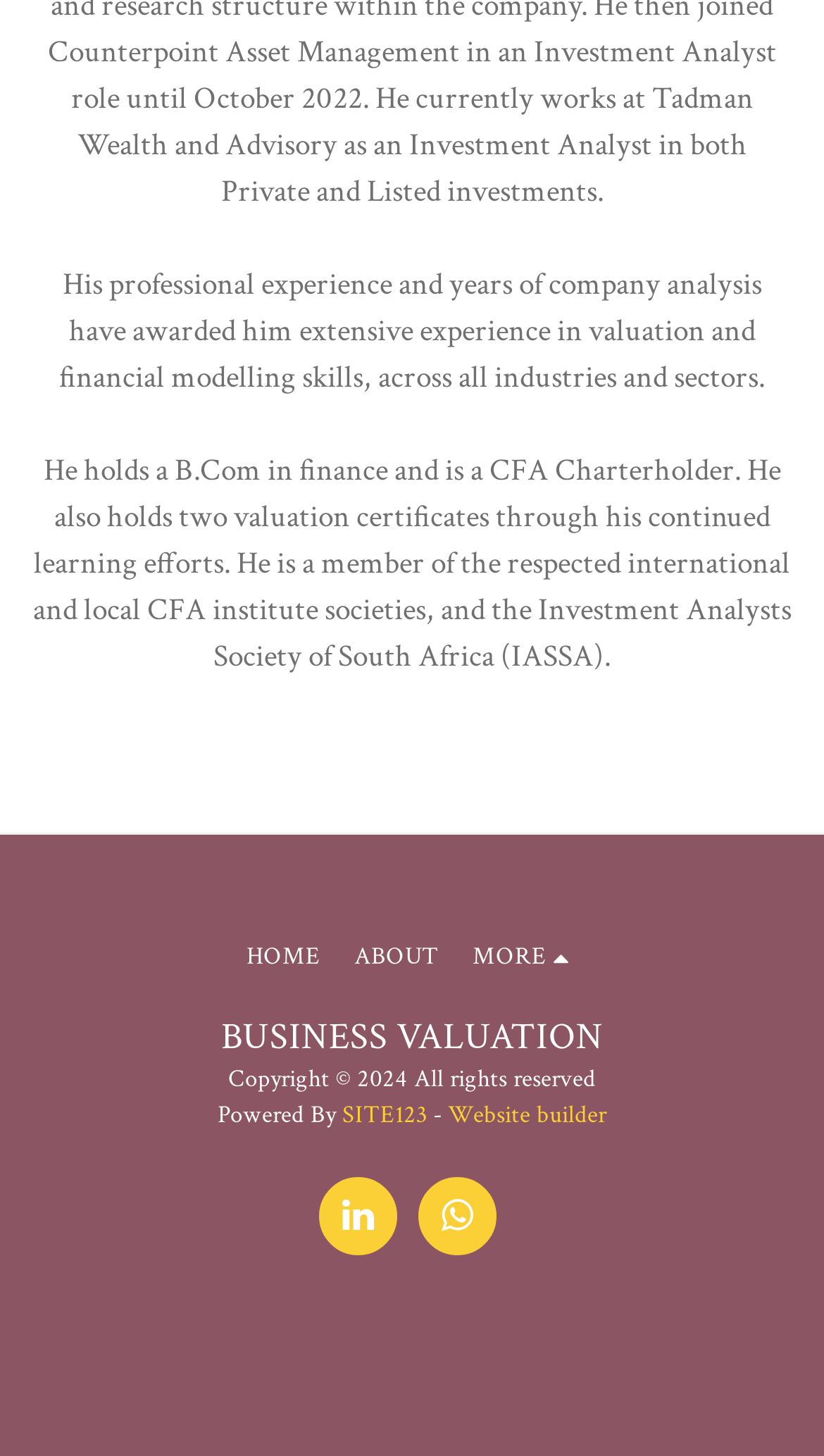Provide a single word or phrase answer to the question: 
What is the professional background of the person described?

Finance and valuation